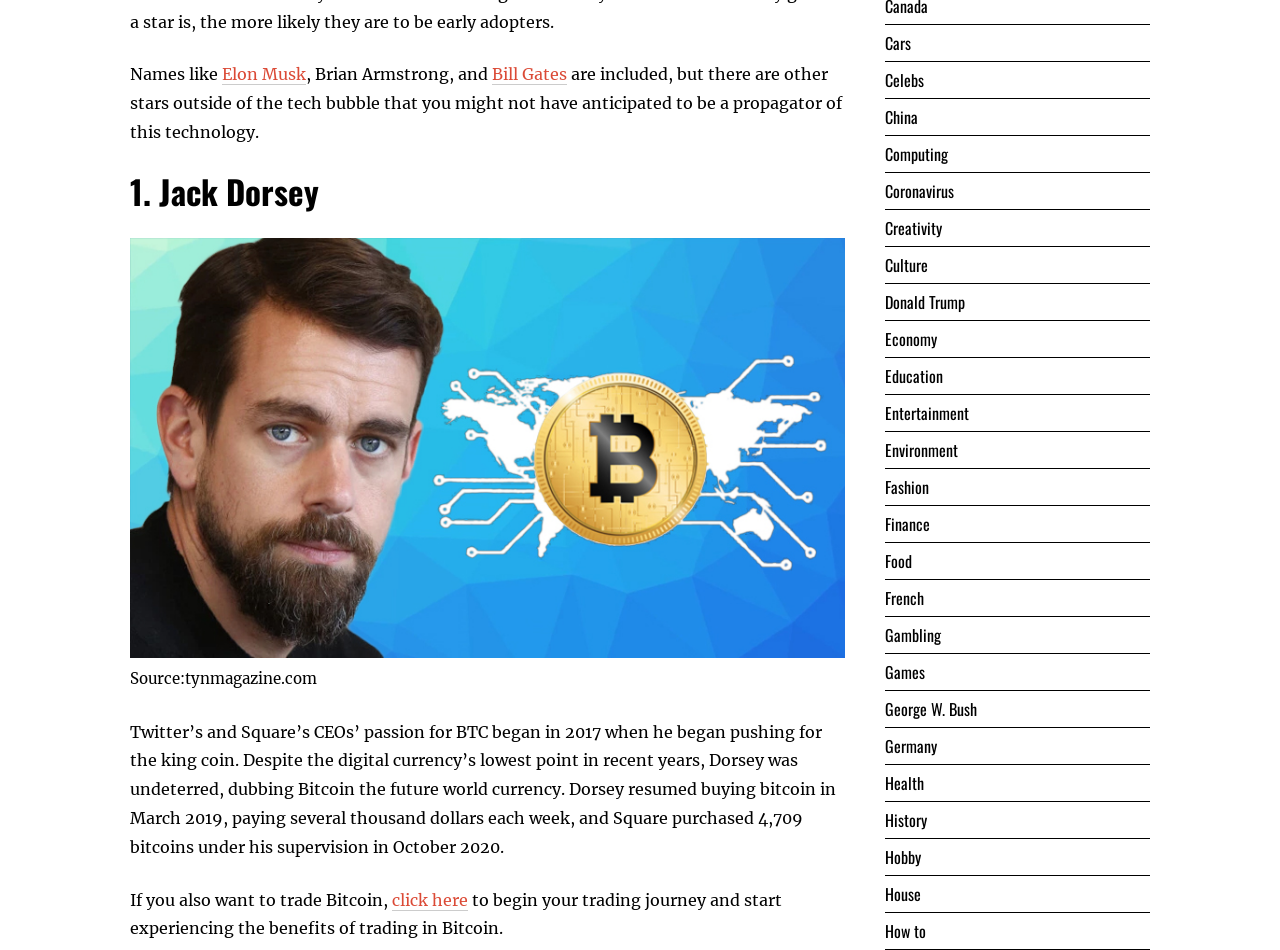What is the profession of Elon Musk? Analyze the screenshot and reply with just one word or a short phrase.

Tech entrepreneur